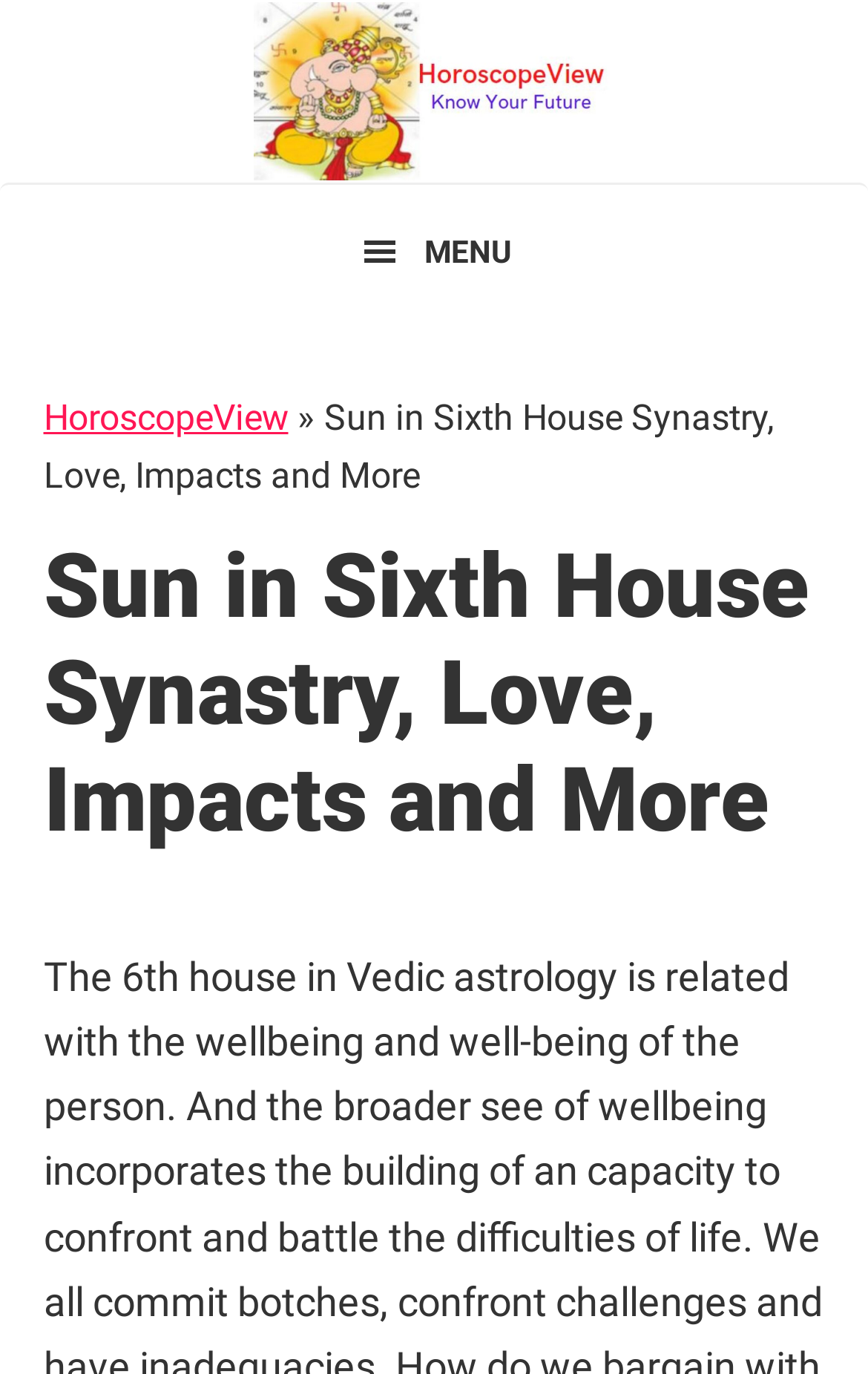Can users skip to primary navigation?
From the screenshot, provide a brief answer in one word or phrase.

Yes